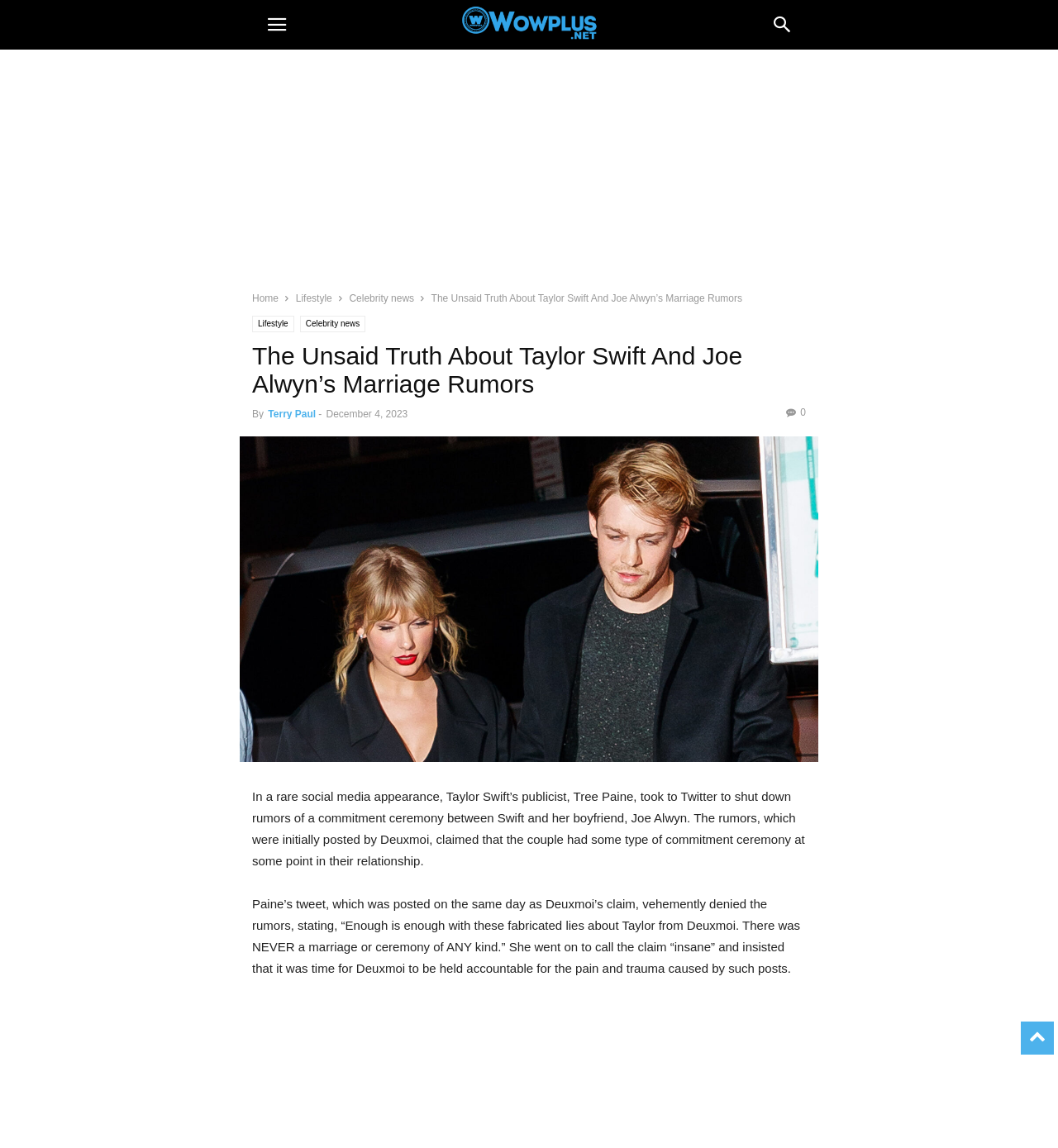Respond to the question below with a single word or phrase:
What is the topic of the article?

Celebrity news